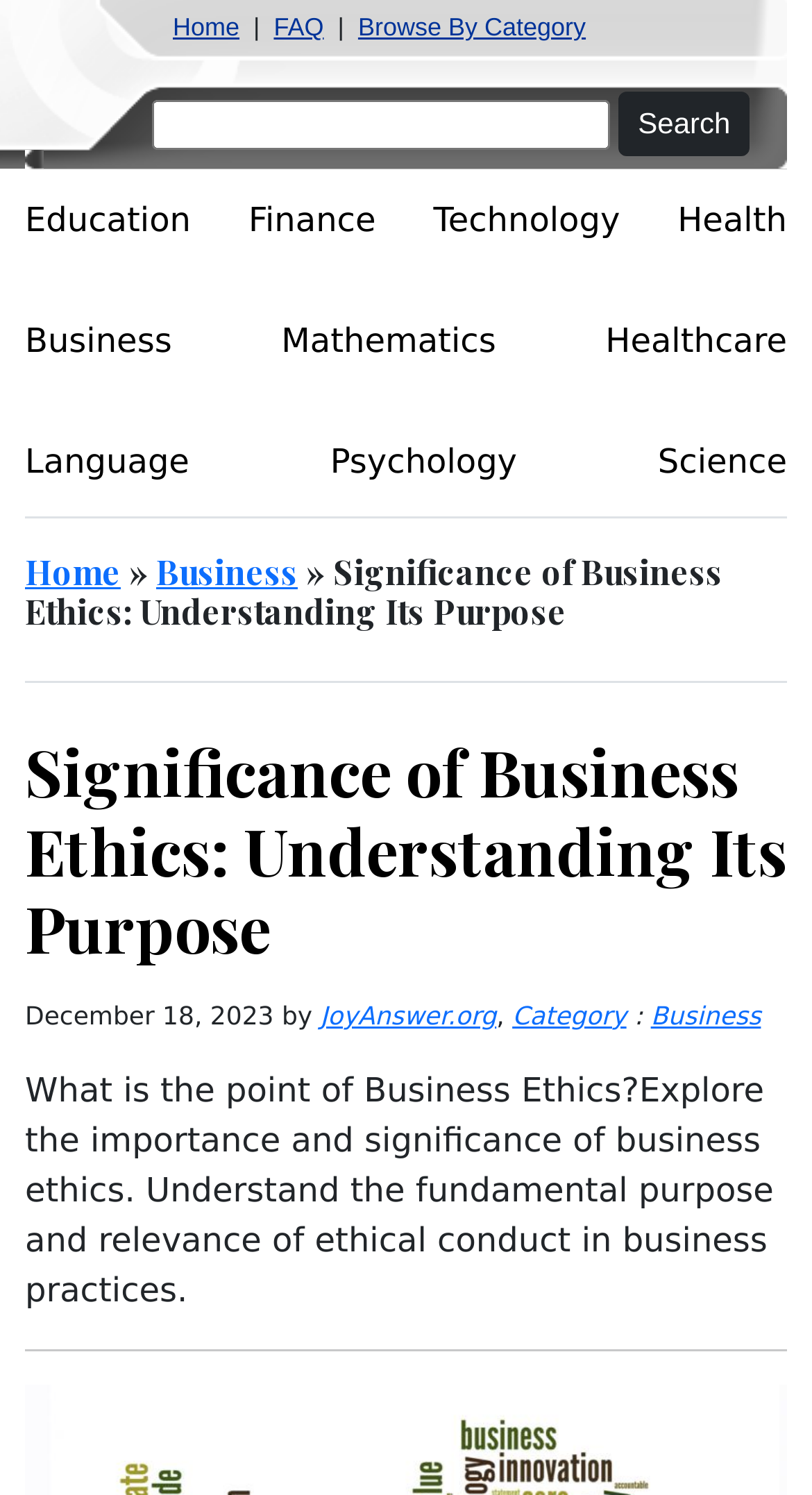Please locate the bounding box coordinates of the region I need to click to follow this instruction: "Visit the home page".

[0.213, 0.008, 0.295, 0.028]